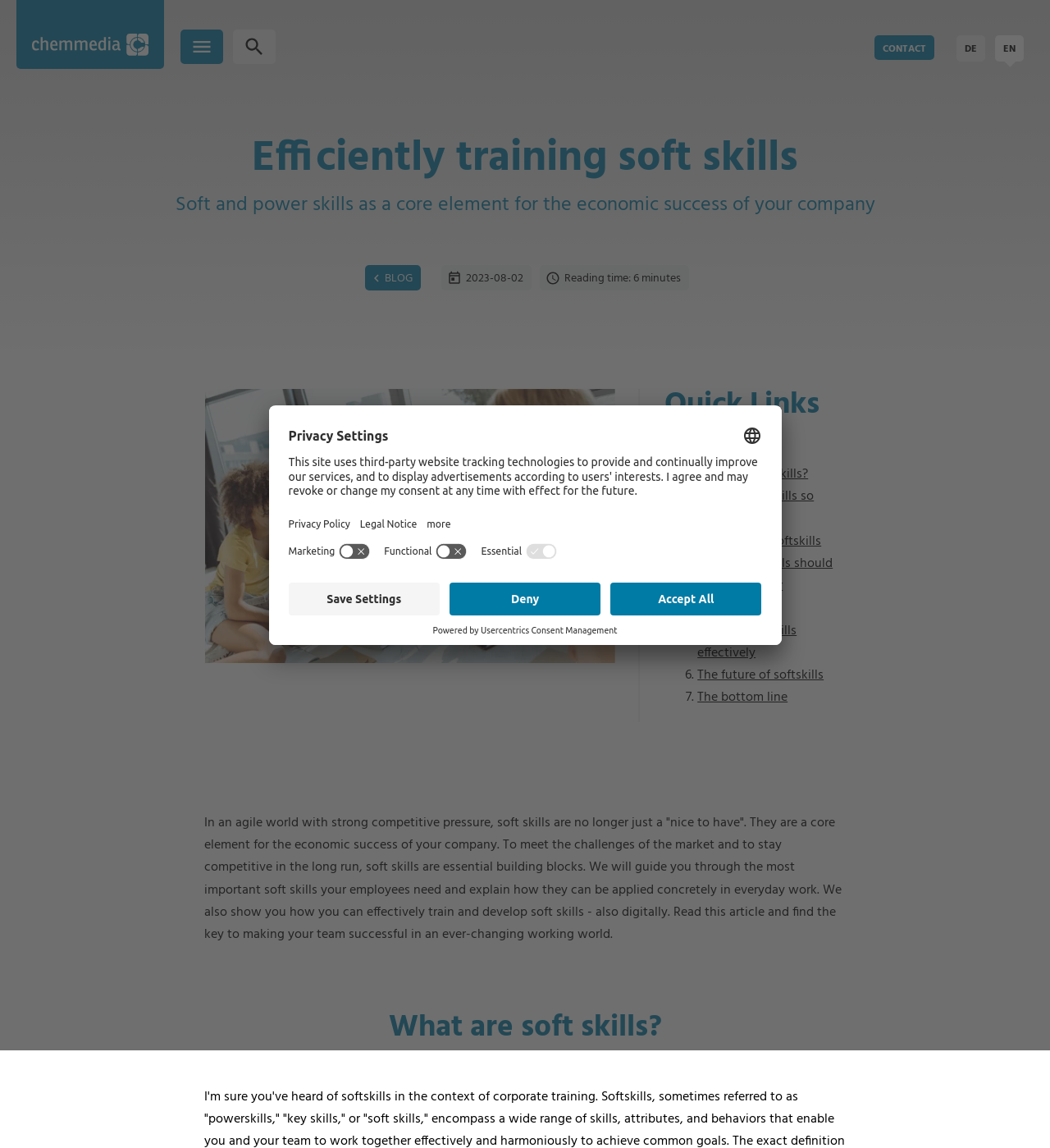Locate the bounding box coordinates of the clickable region necessary to complete the following instruction: "Read the article about 'What are soft skills?'". Provide the coordinates in the format of four float numbers between 0 and 1, i.e., [left, top, right, bottom].

[0.664, 0.404, 0.77, 0.422]